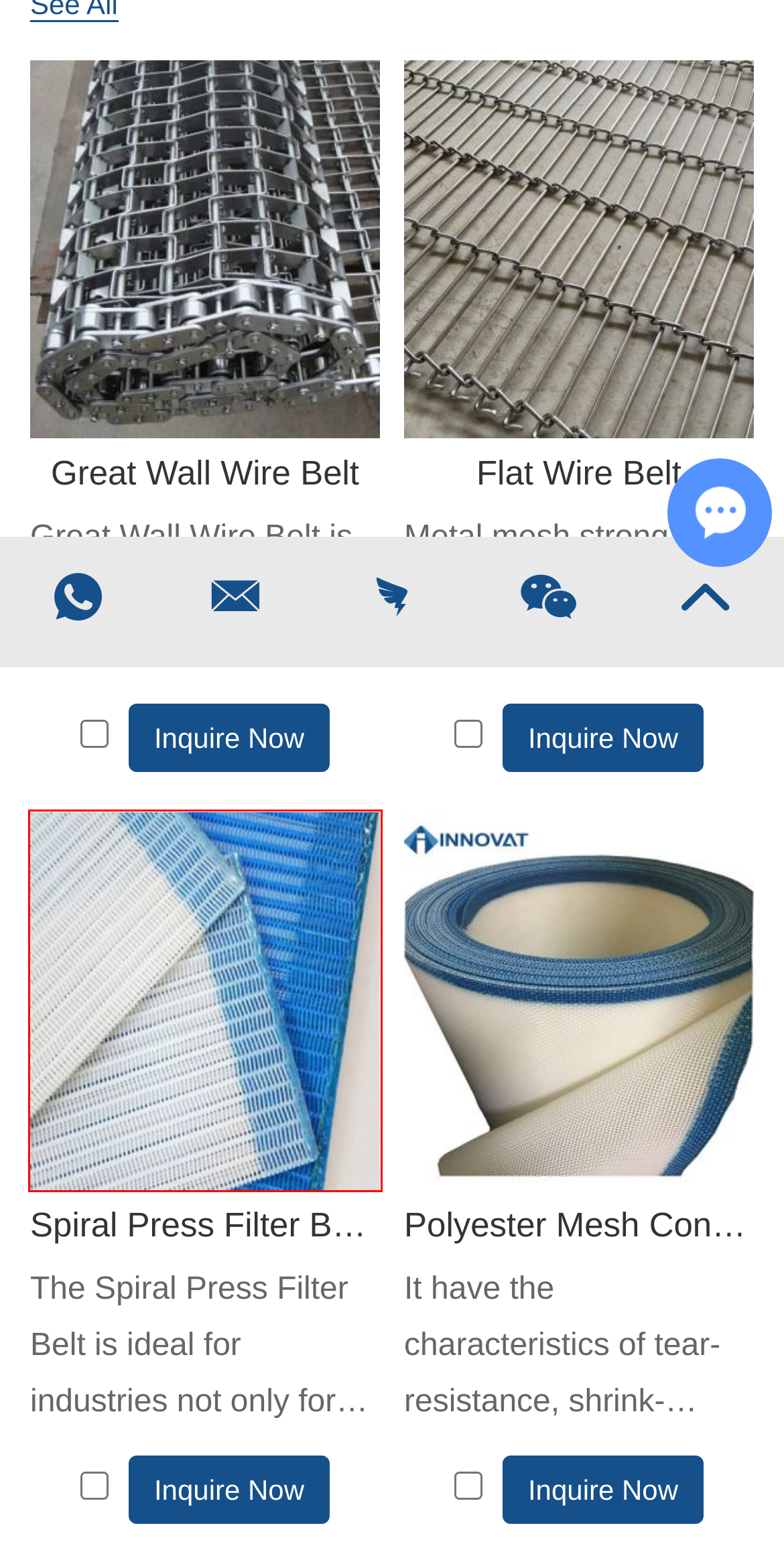Evaluate the webpage screenshot and identify the element within the red bounding box. Select the webpage description that best fits the new webpage after clicking the highlighted element. Here are the candidates:
A. Spiral Press Filter Belts Factory
B. 外贸建站_外贸推广_外贸网站建设优化推广_海外社交媒体推广-瑞诺国际
C. Balanced Flat Metal Conveyor Belt
D. Plastic Mesh, Crimped Wire Mesh Manufacturer China
E. Polyester Mesh Conveyor Belt/Linear Screen Cloths Company
F. Honeycomb Conveyor Belt
G. Plastic Mesh Conveyor Belt
H. Flat Wire Belt

A